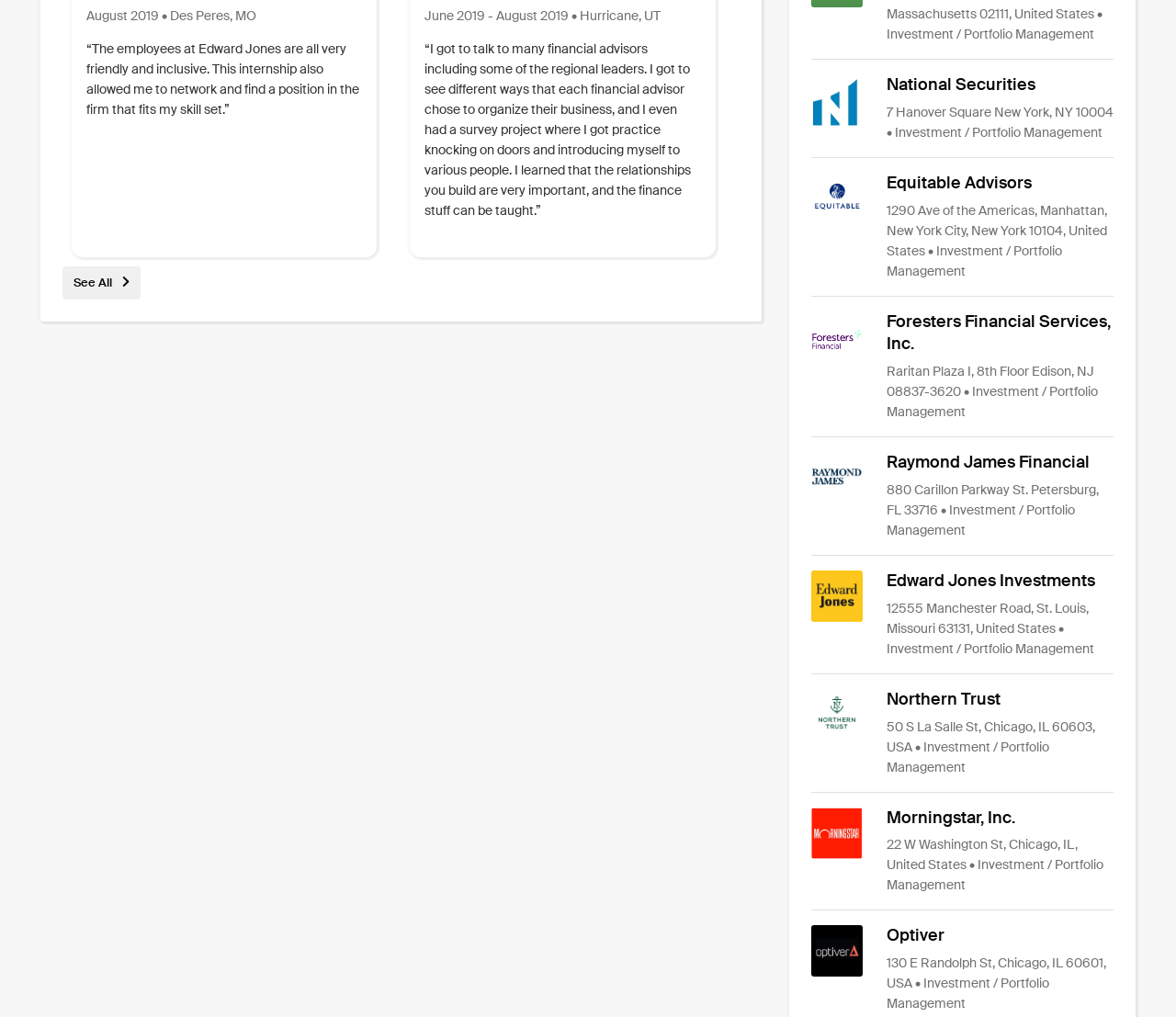Identify the bounding box for the UI element described as: "See All". The coordinates should be four float numbers between 0 and 1, i.e., [left, top, right, bottom].

[0.053, 0.27, 0.12, 0.285]